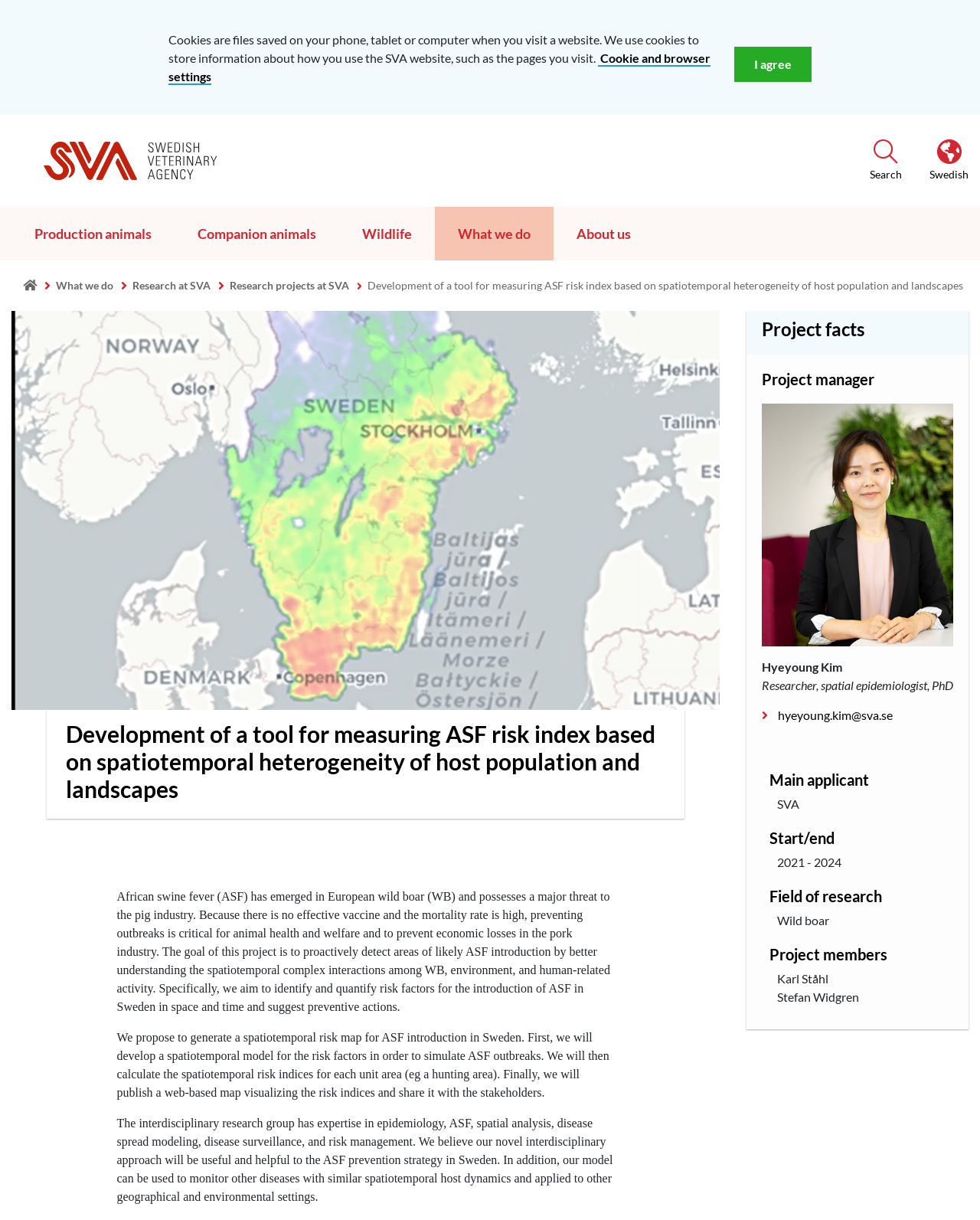Given the description of the UI element: "Cookie and browser settings", predict the bounding box coordinates in the form of [left, top, right, bottom], with each value being a float between 0 and 1.

[0.172, 0.041, 0.725, 0.07]